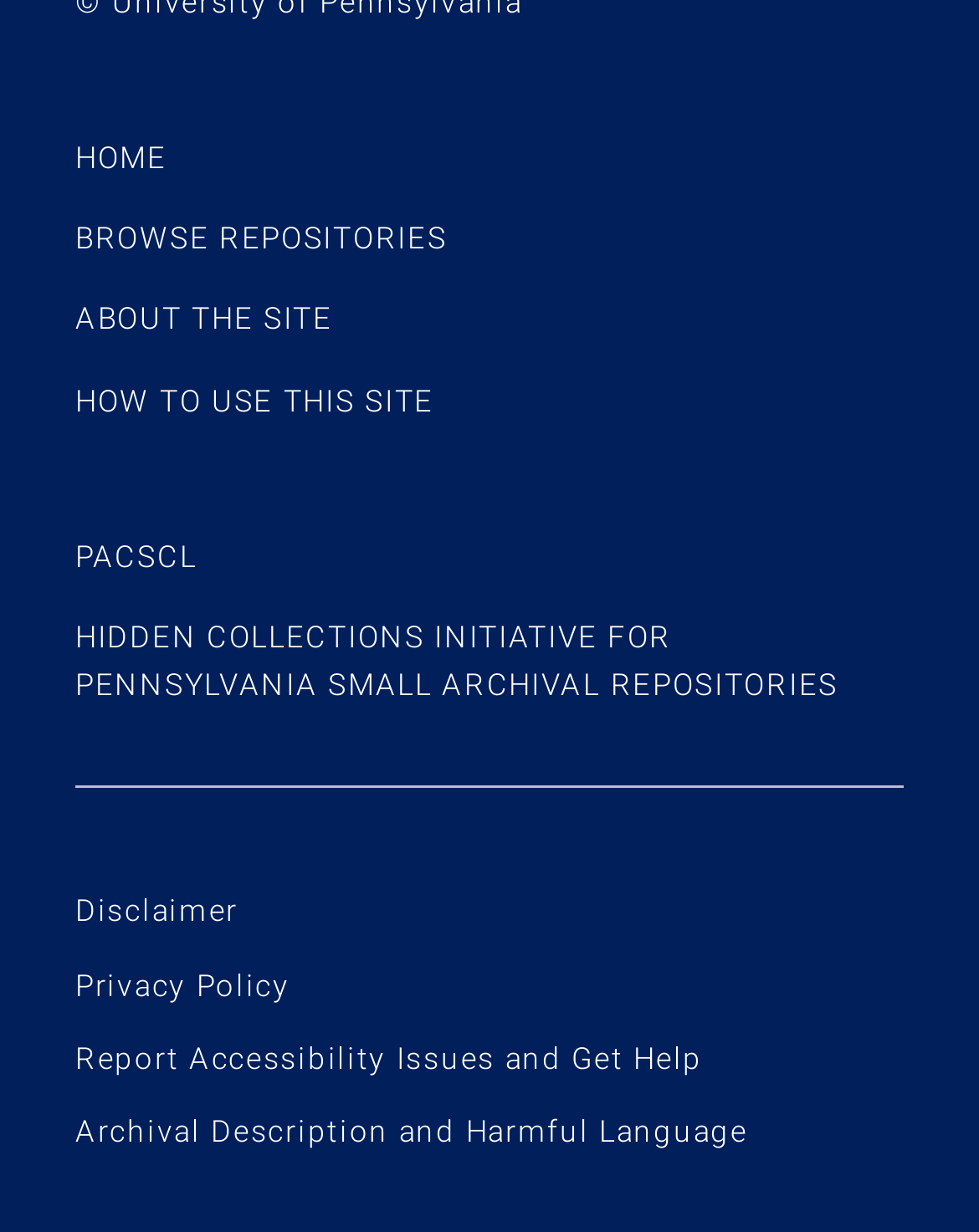Provide the bounding box coordinates of the area you need to click to execute the following instruction: "go to home page".

[0.077, 0.114, 0.171, 0.143]